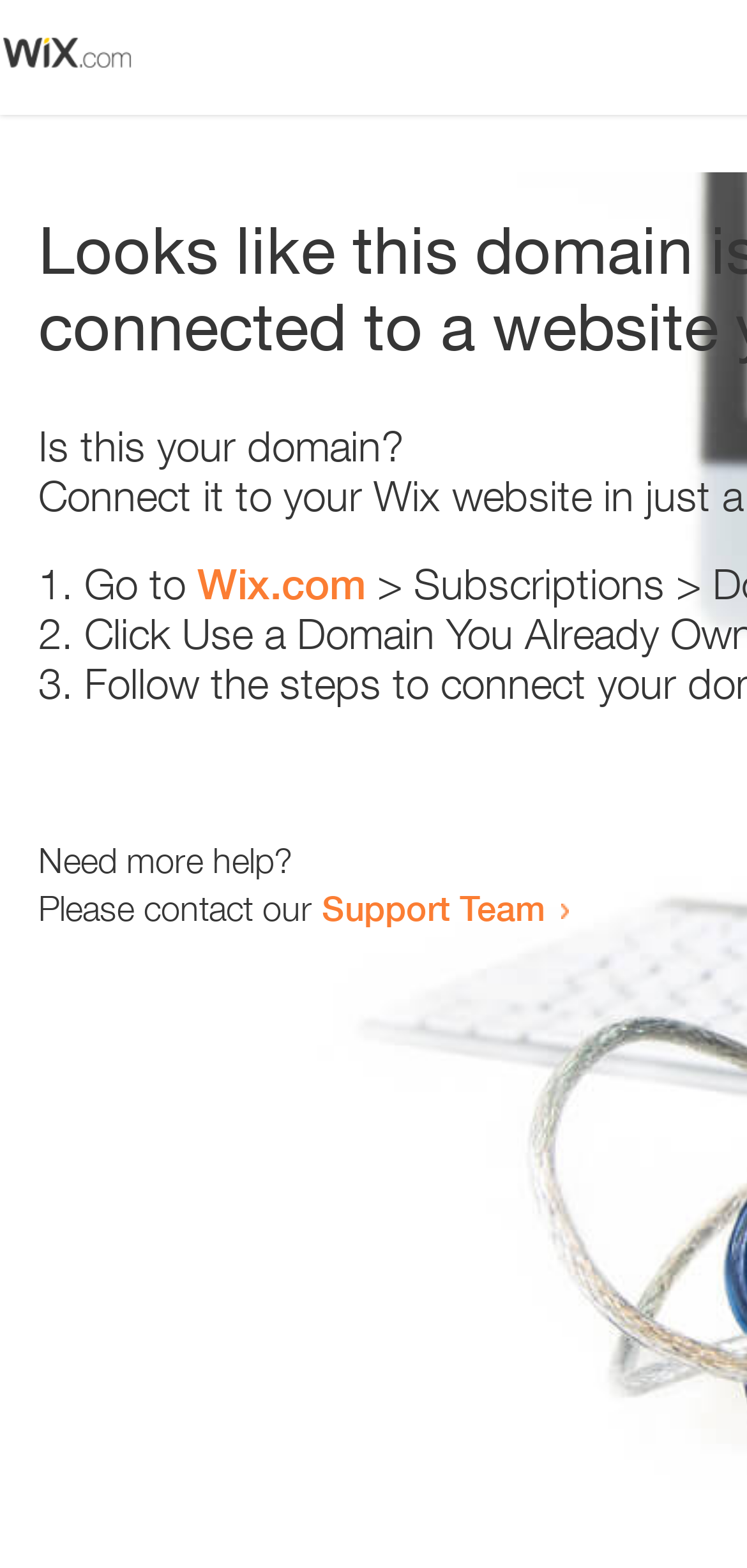Provide a one-word or brief phrase answer to the question:
What is the domain being referred to?

Wix.com